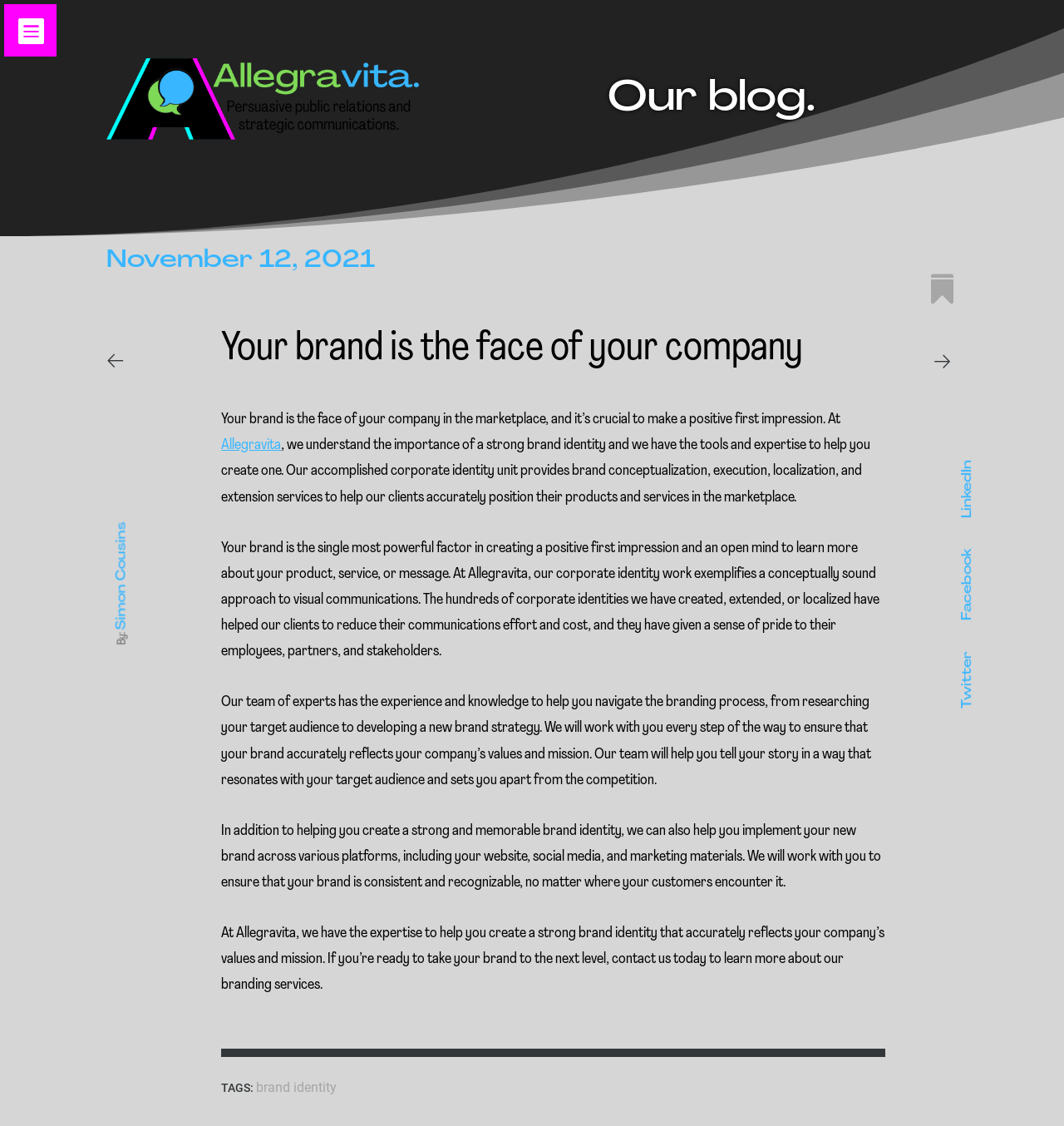Can you specify the bounding box coordinates of the area that needs to be clicked to fulfill the following instruction: "Navigate to the previous page"?

[0.1, 0.313, 0.116, 0.33]